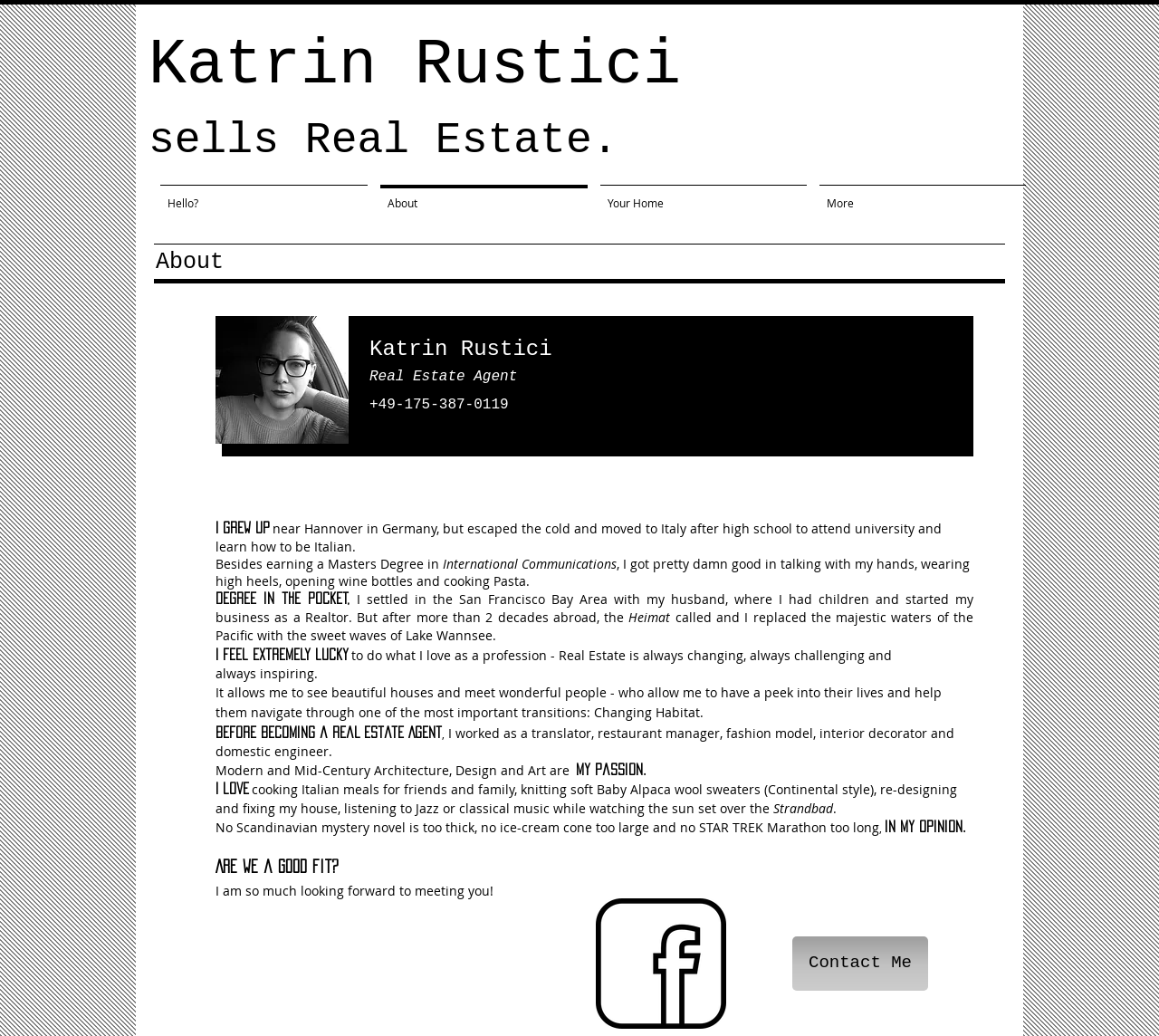Answer the following inquiry with a single word or phrase:
How can you contact Katrin Rustici?

Contact Me